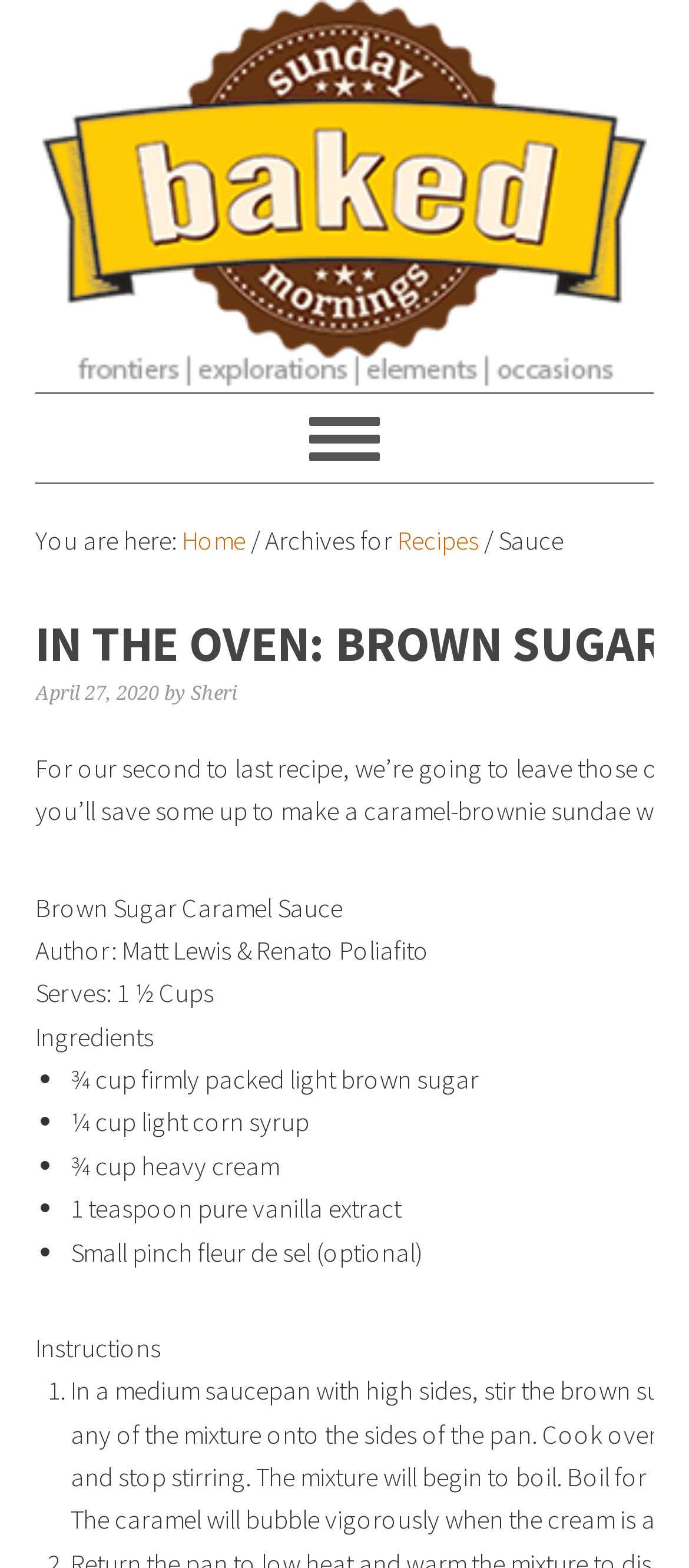Please respond in a single word or phrase: 
How many servings does the recipe yield?

1 1⁄2 Cups